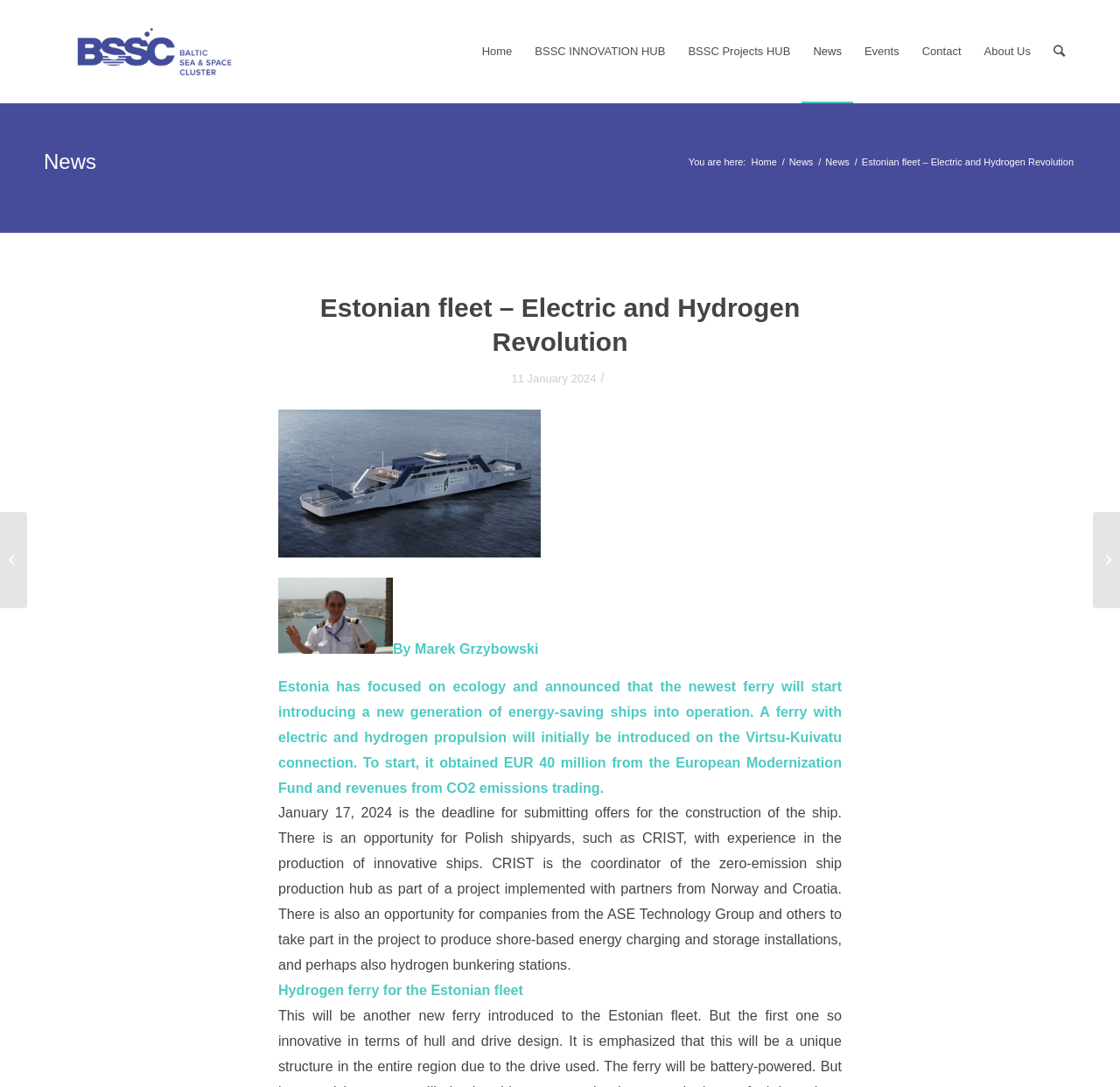Locate the bounding box coordinates of the clickable region necessary to complete the following instruction: "Read the news about Estonian fleet". Provide the coordinates in the format of four float numbers between 0 and 1, i.e., [left, top, right, bottom].

[0.039, 0.138, 0.086, 0.159]